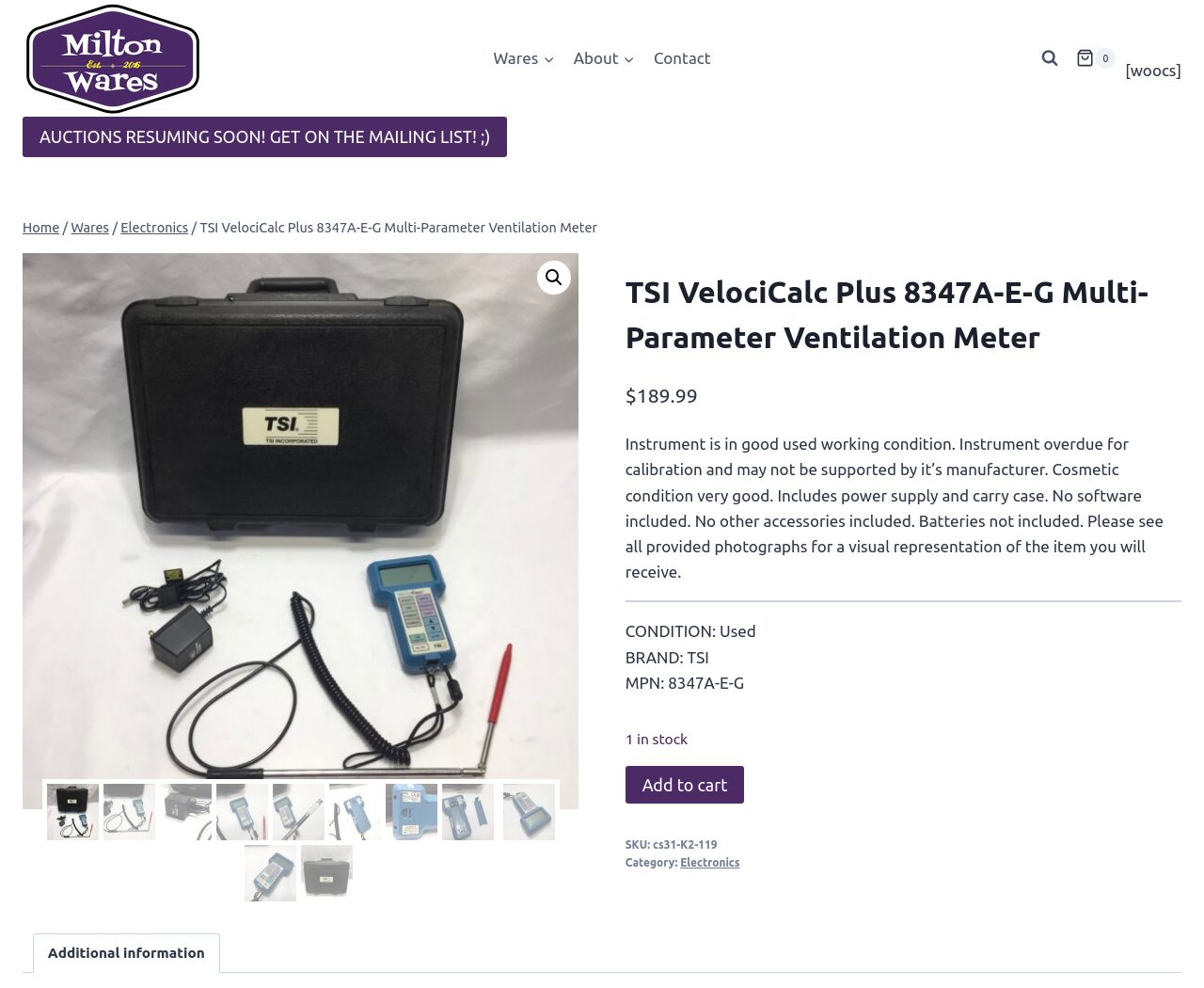Please find the bounding box coordinates of the element that needs to be clicked to perform the following instruction: "Search for something". The bounding box coordinates should be four float numbers between 0 and 1, represented as [left, top, right, bottom].

[0.446, 0.264, 0.474, 0.298]